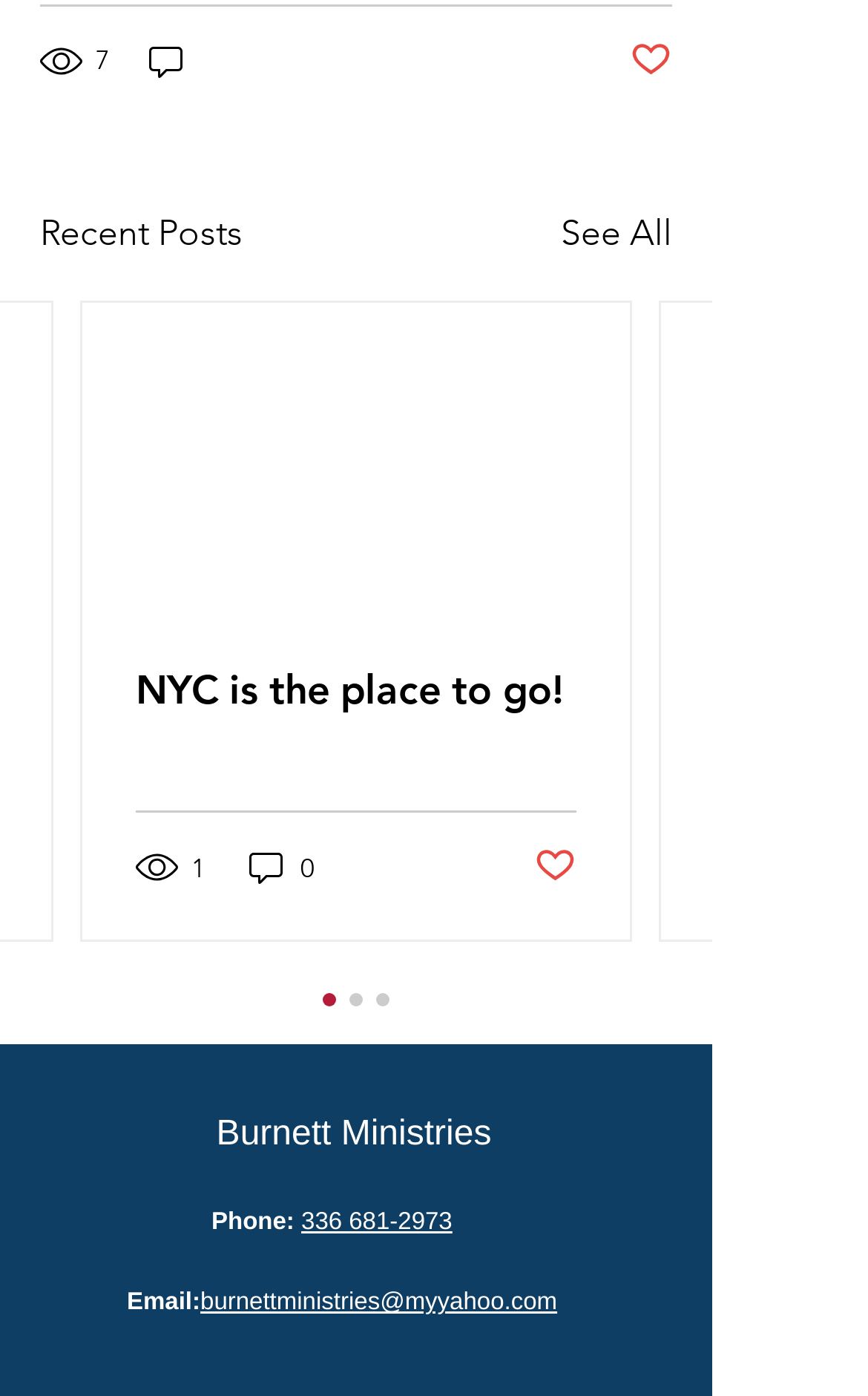Locate the bounding box coordinates of the element to click to perform the following action: 'See all posts'. The coordinates should be given as four float values between 0 and 1, in the form of [left, top, right, bottom].

[0.646, 0.148, 0.774, 0.186]